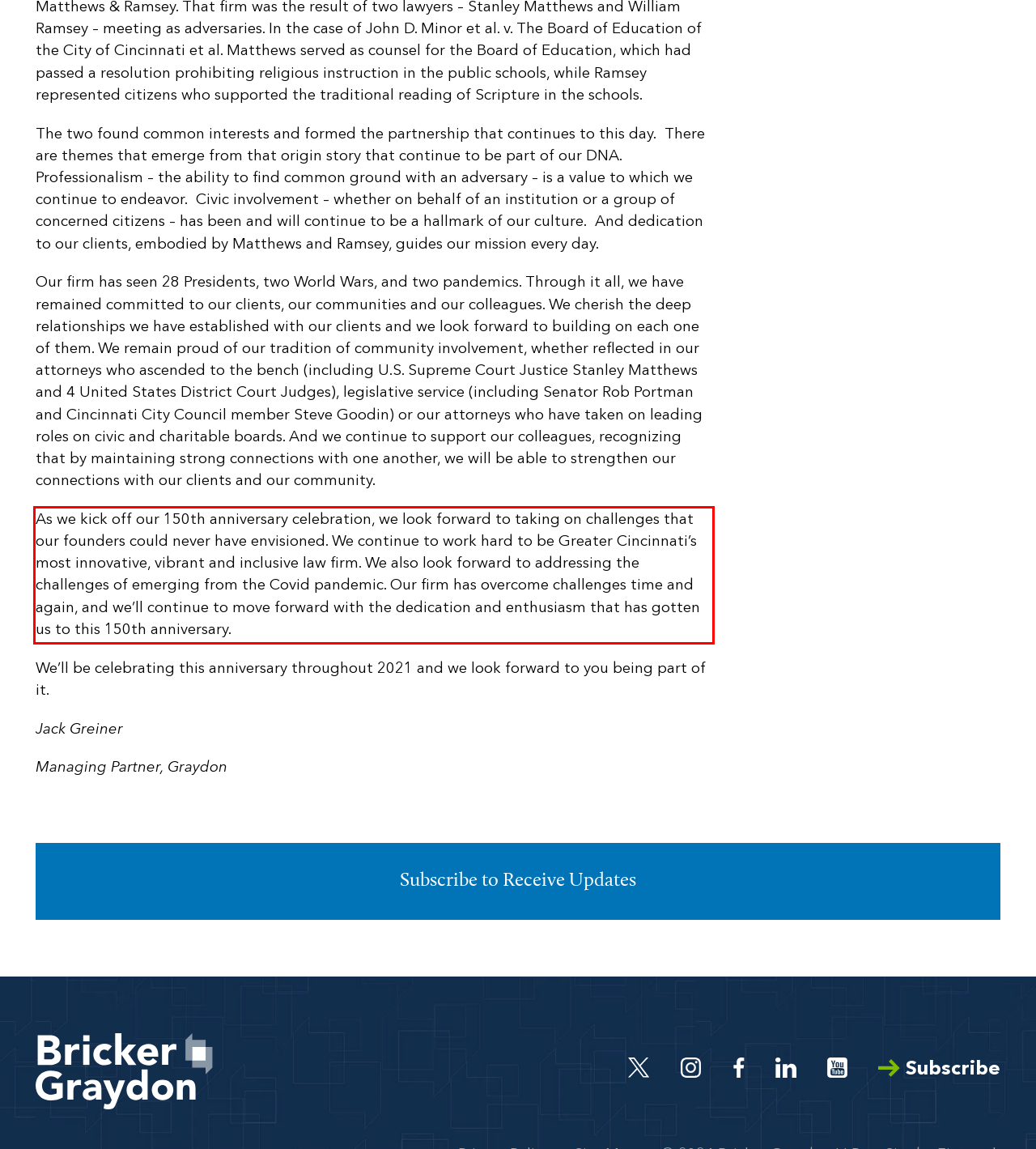You are provided with a screenshot of a webpage featuring a red rectangle bounding box. Extract the text content within this red bounding box using OCR.

As we kick off our 150th anniversary celebration, we look forward to taking on challenges that our founders could never have envisioned. We continue to work hard to be Greater Cincinnati’s most innovative, vibrant and inclusive law firm. We also look forward to addressing the challenges of emerging from the Covid pandemic. Our firm has overcome challenges time and again, and we’ll continue to move forward with the dedication and enthusiasm that has gotten us to this 150th anniversary.